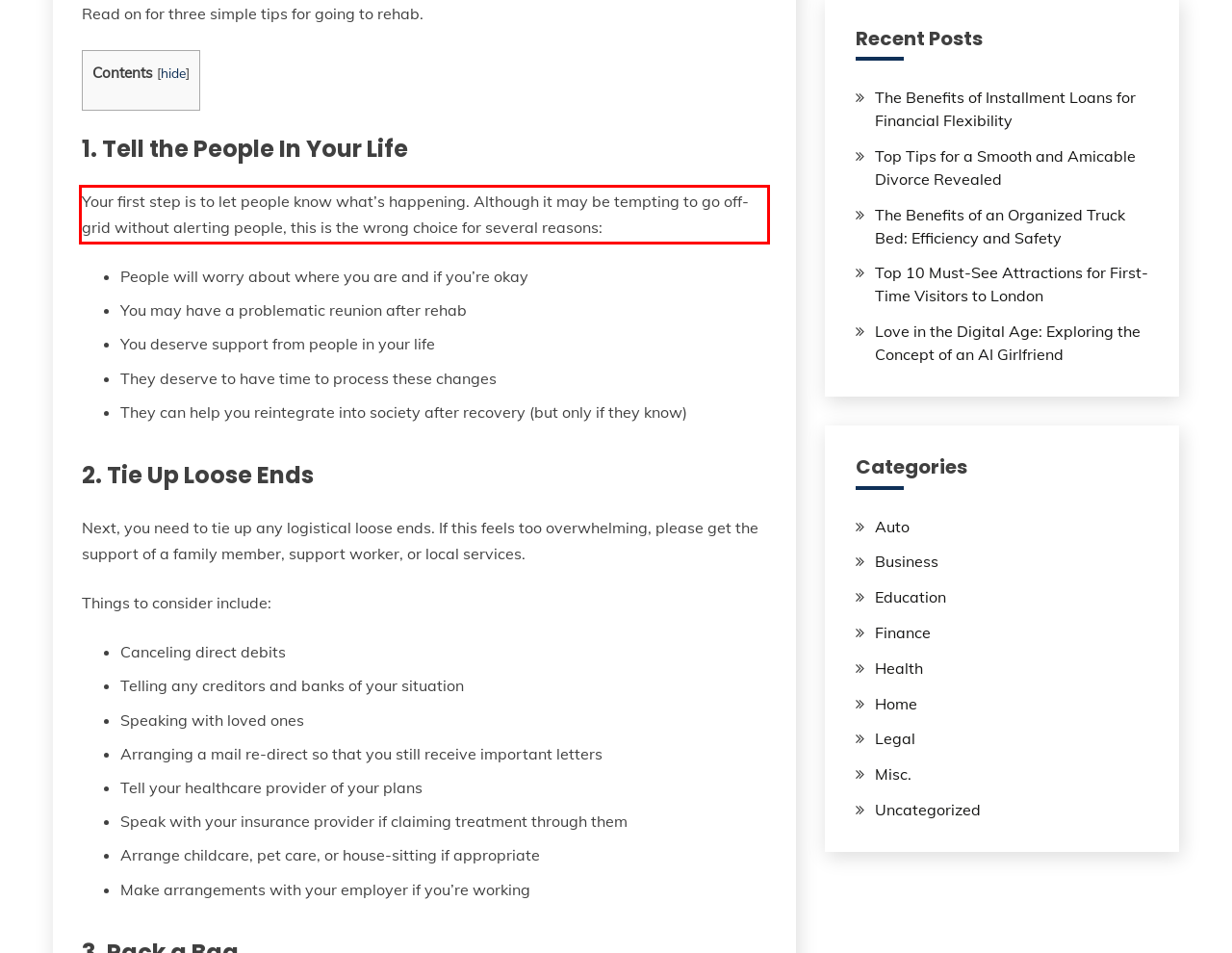Analyze the red bounding box in the provided webpage screenshot and generate the text content contained within.

Your first step is to let people know what’s happening. Although it may be tempting to go off-grid without alerting people, this is the wrong choice for several reasons: